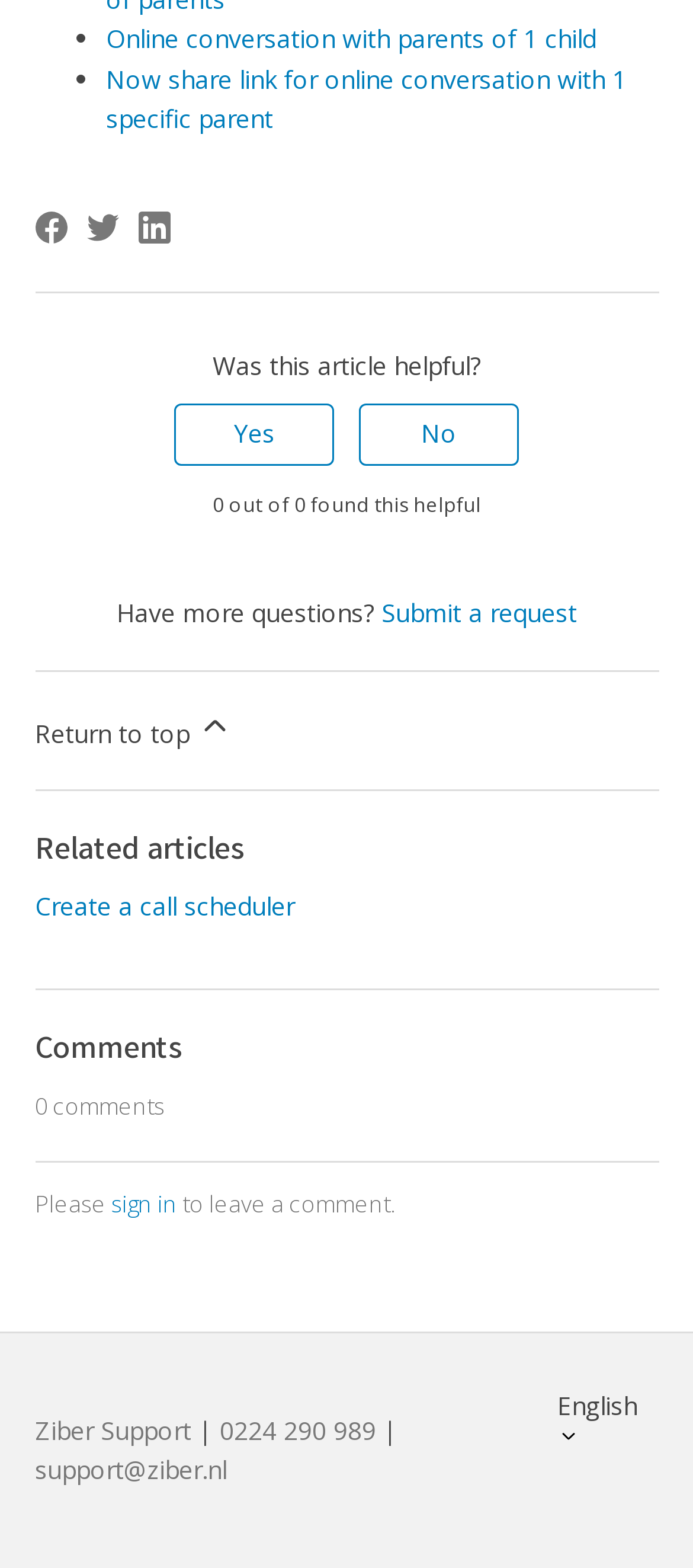Using the information in the image, give a comprehensive answer to the question: 
What is the topic of the related article?

I found the related article section on the webpage, which has a heading 'Related articles'. Under this section, I found a link 'Create a call scheduler', which suggests that the topic of the related article is about creating a call scheduler.